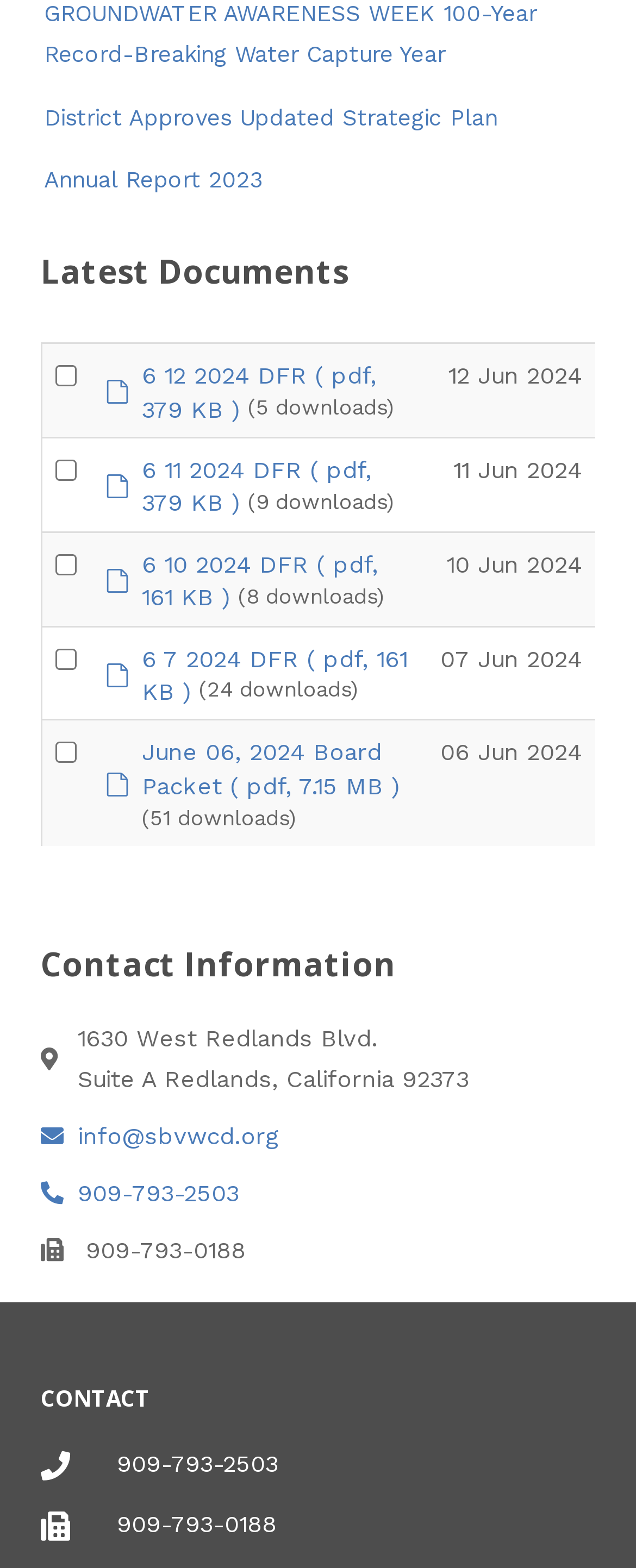What is the phone number of the contact information?
Look at the image and respond to the question as thoroughly as possible.

I found the phone number of the contact information by looking at the link element with the text '909-793-2503' which is a child of the root element.